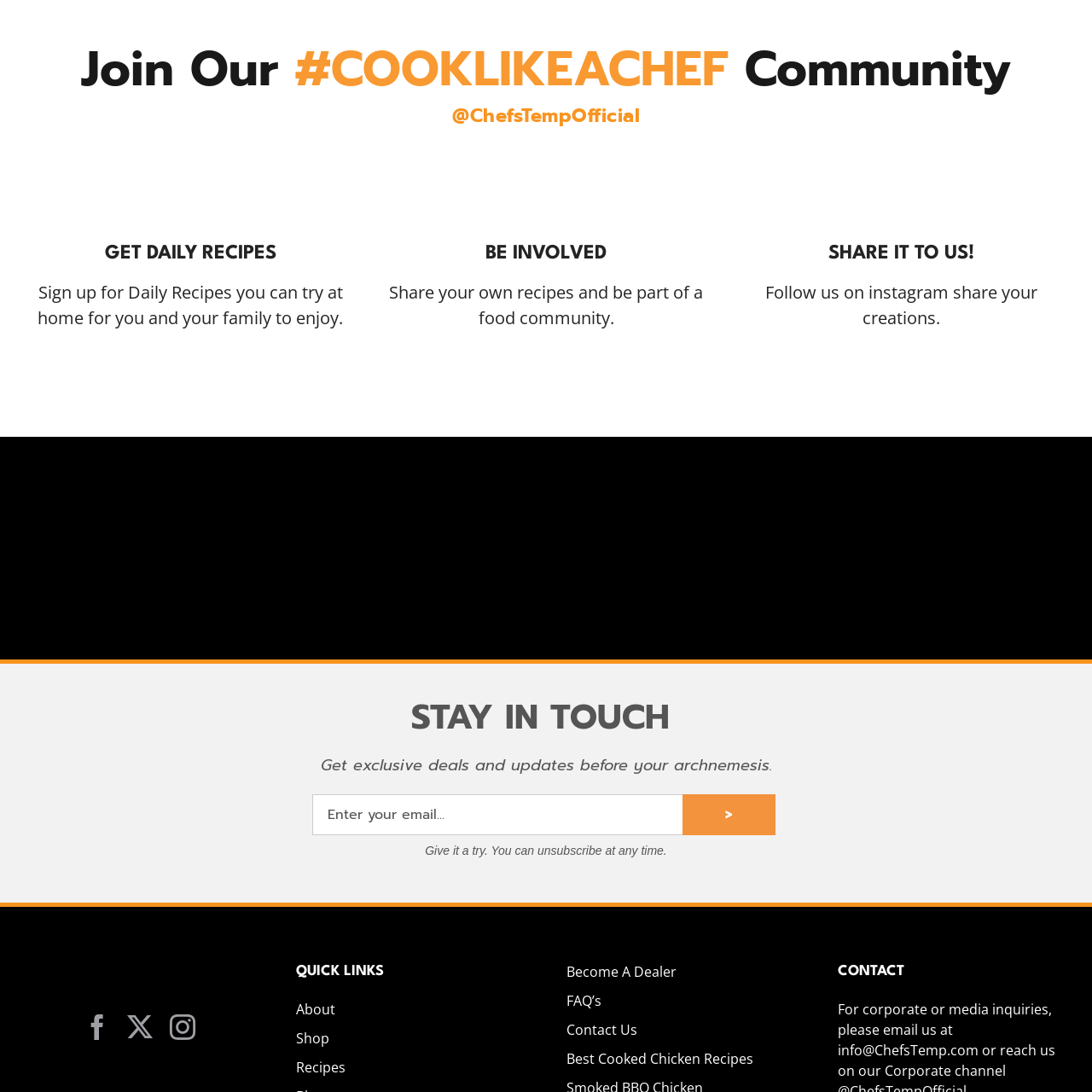Observe the section highlighted in yellow, What is the purpose of the image? 
Please respond using a single word or phrase.

To encourage sharing